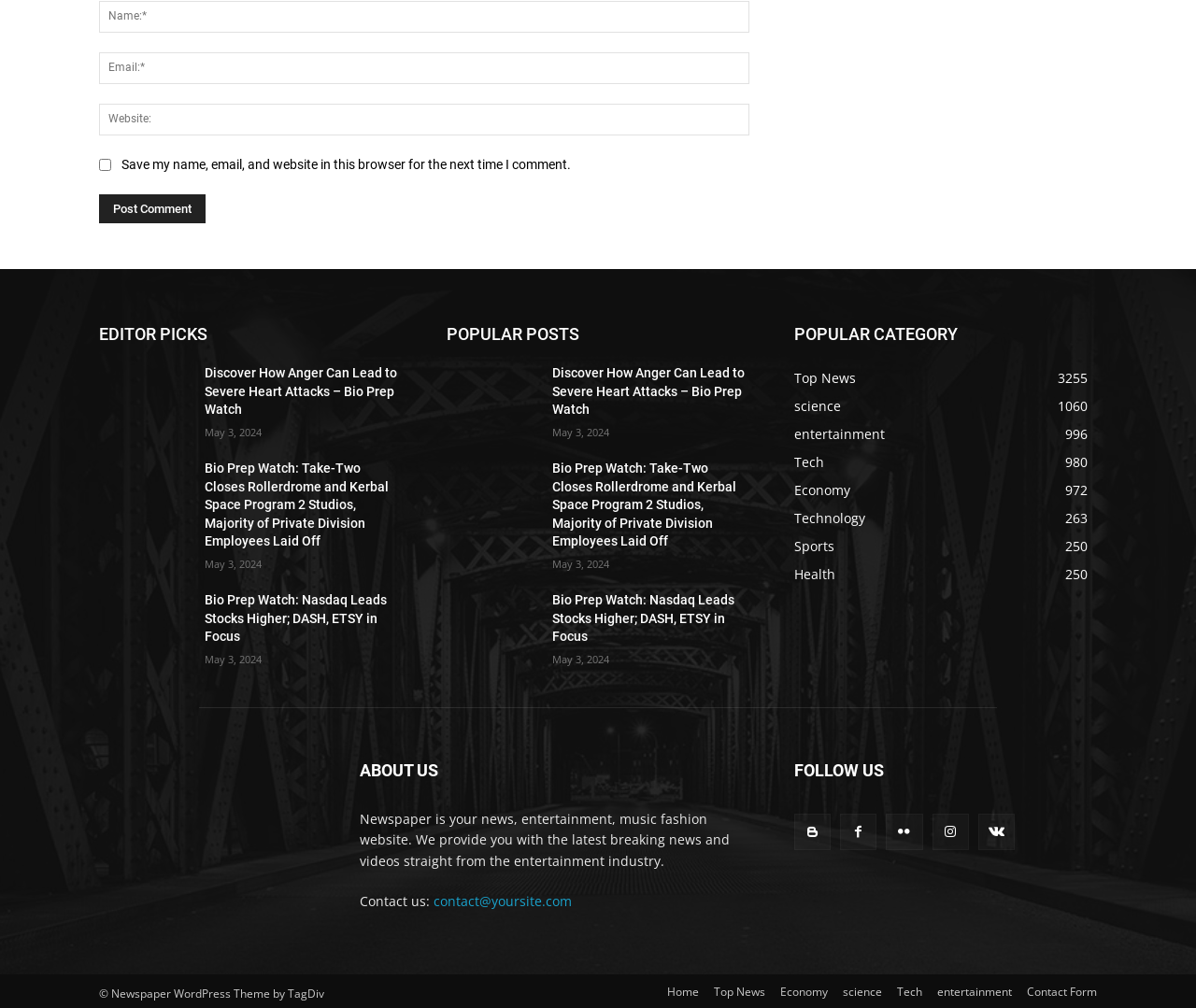Please find the bounding box coordinates of the section that needs to be clicked to achieve this instruction: "Enter email address".

[0.083, 0.049, 0.627, 0.081]